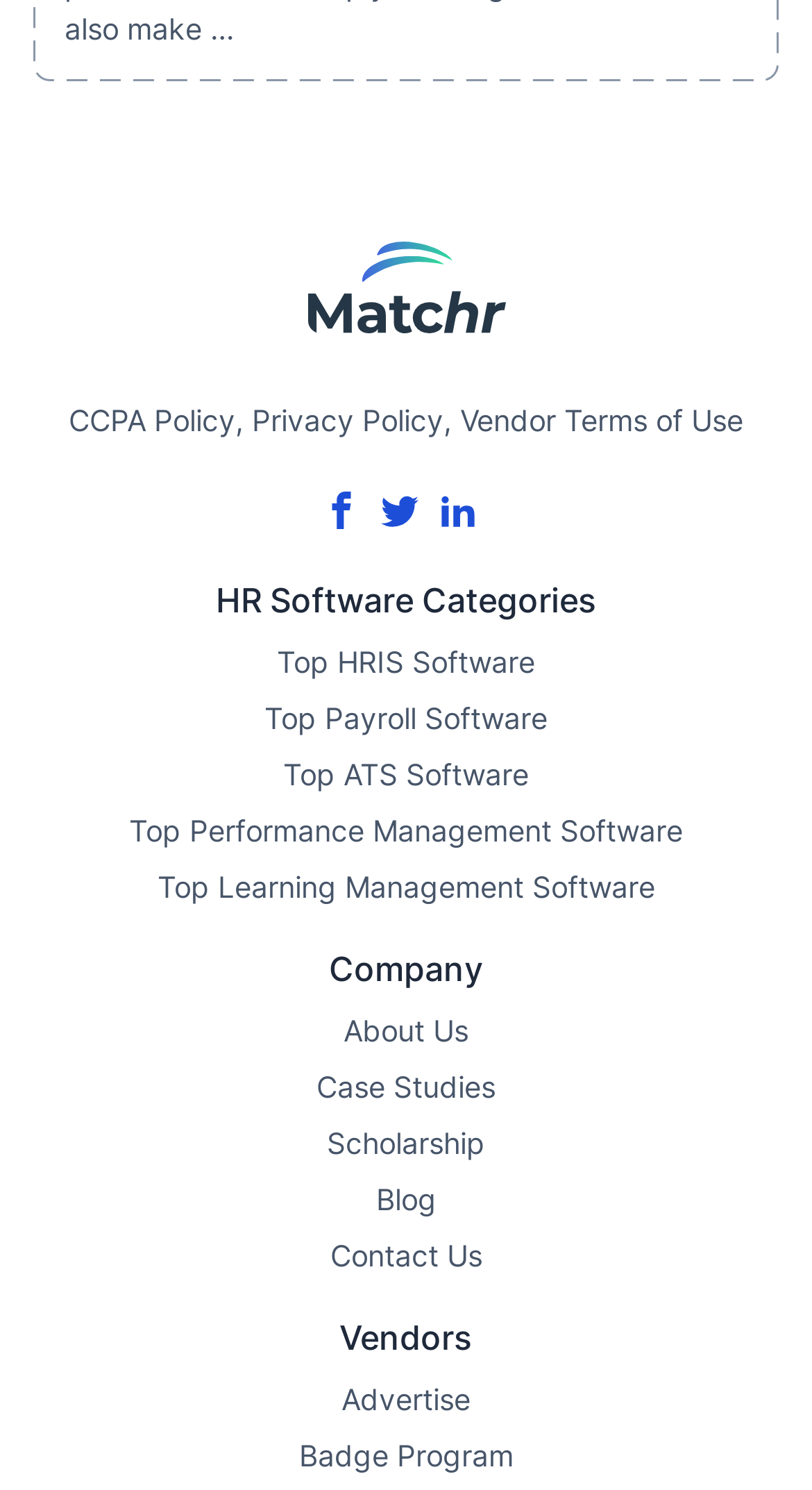Identify the coordinates of the bounding box for the element that must be clicked to accomplish the instruction: "Contact Us".

[0.406, 0.83, 0.594, 0.854]